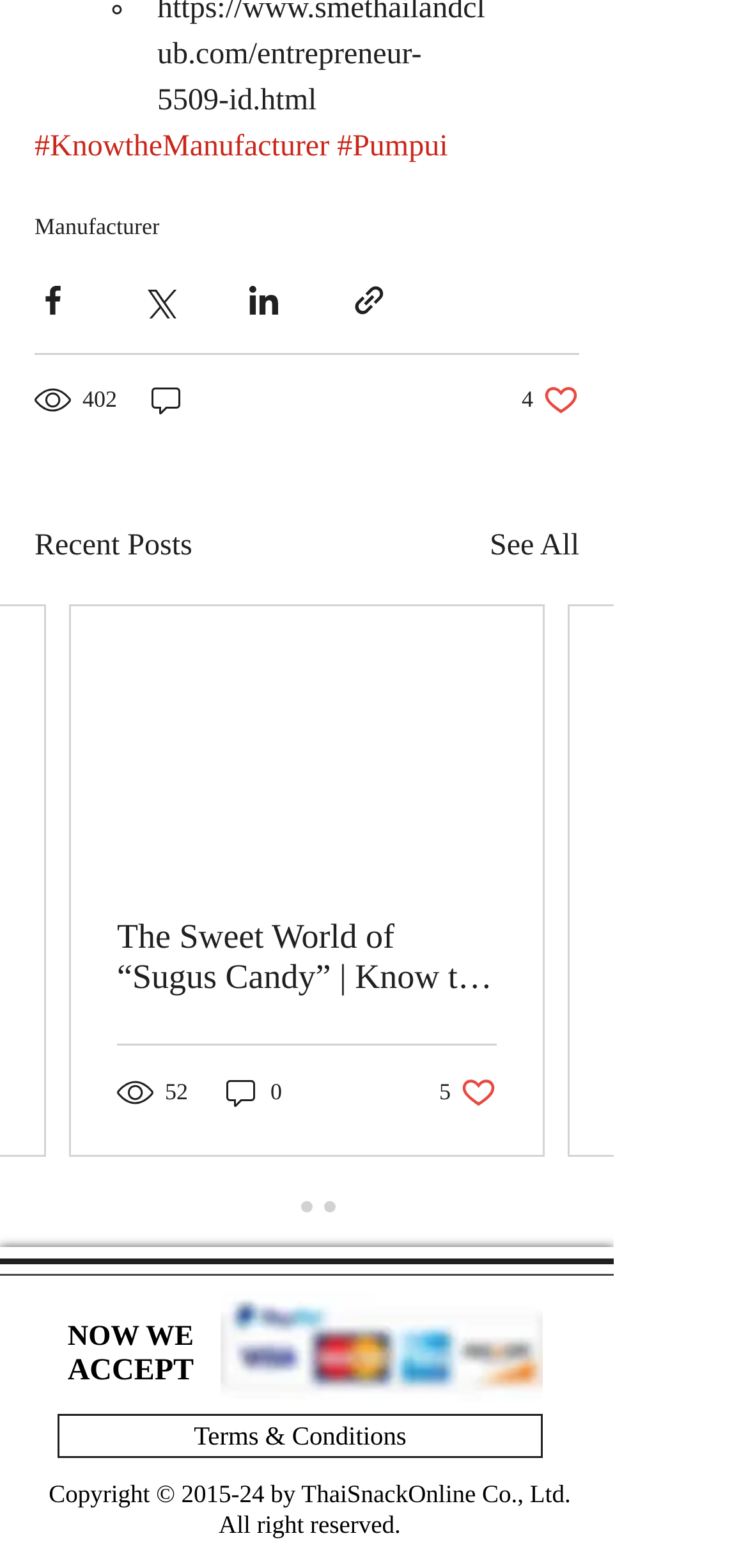Please find the bounding box coordinates of the section that needs to be clicked to achieve this instruction: "Share via Facebook".

[0.046, 0.179, 0.095, 0.203]